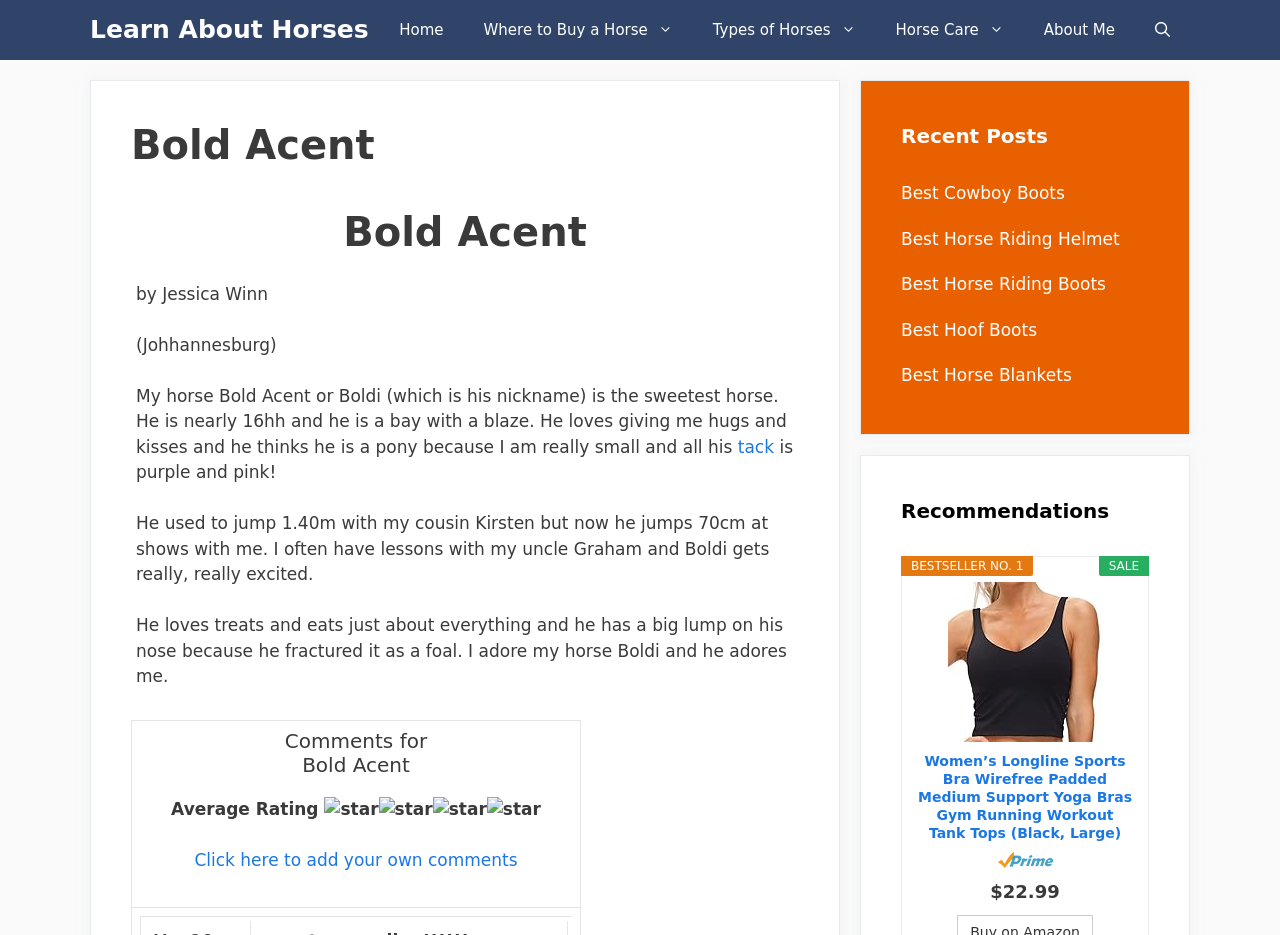Provide the bounding box coordinates of the area you need to click to execute the following instruction: "Click on 'About Me'".

[0.8, 0.0, 0.887, 0.064]